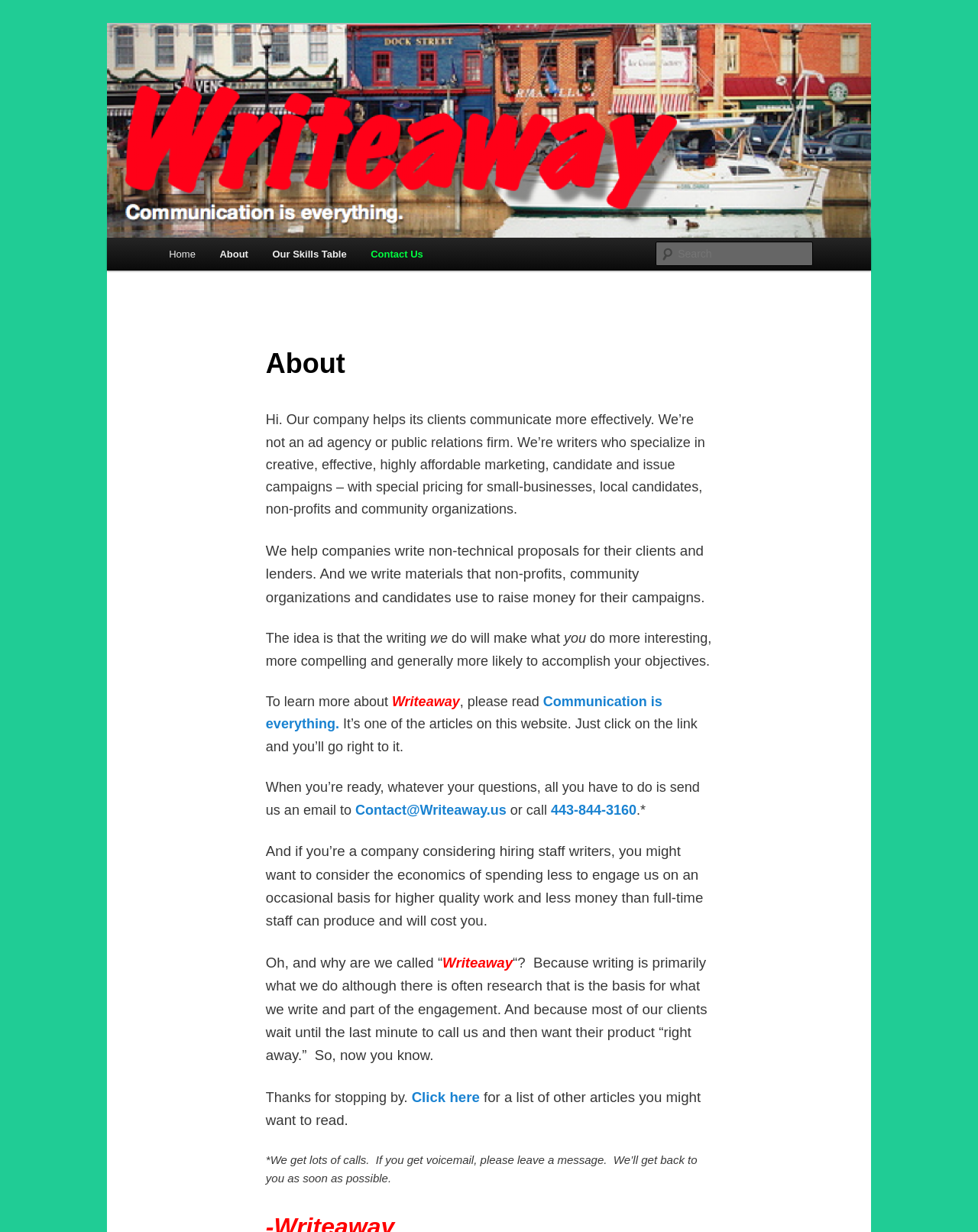Find the bounding box coordinates for the HTML element described as: "Home". The coordinates should consist of four float values between 0 and 1, i.e., [left, top, right, bottom].

[0.16, 0.193, 0.212, 0.22]